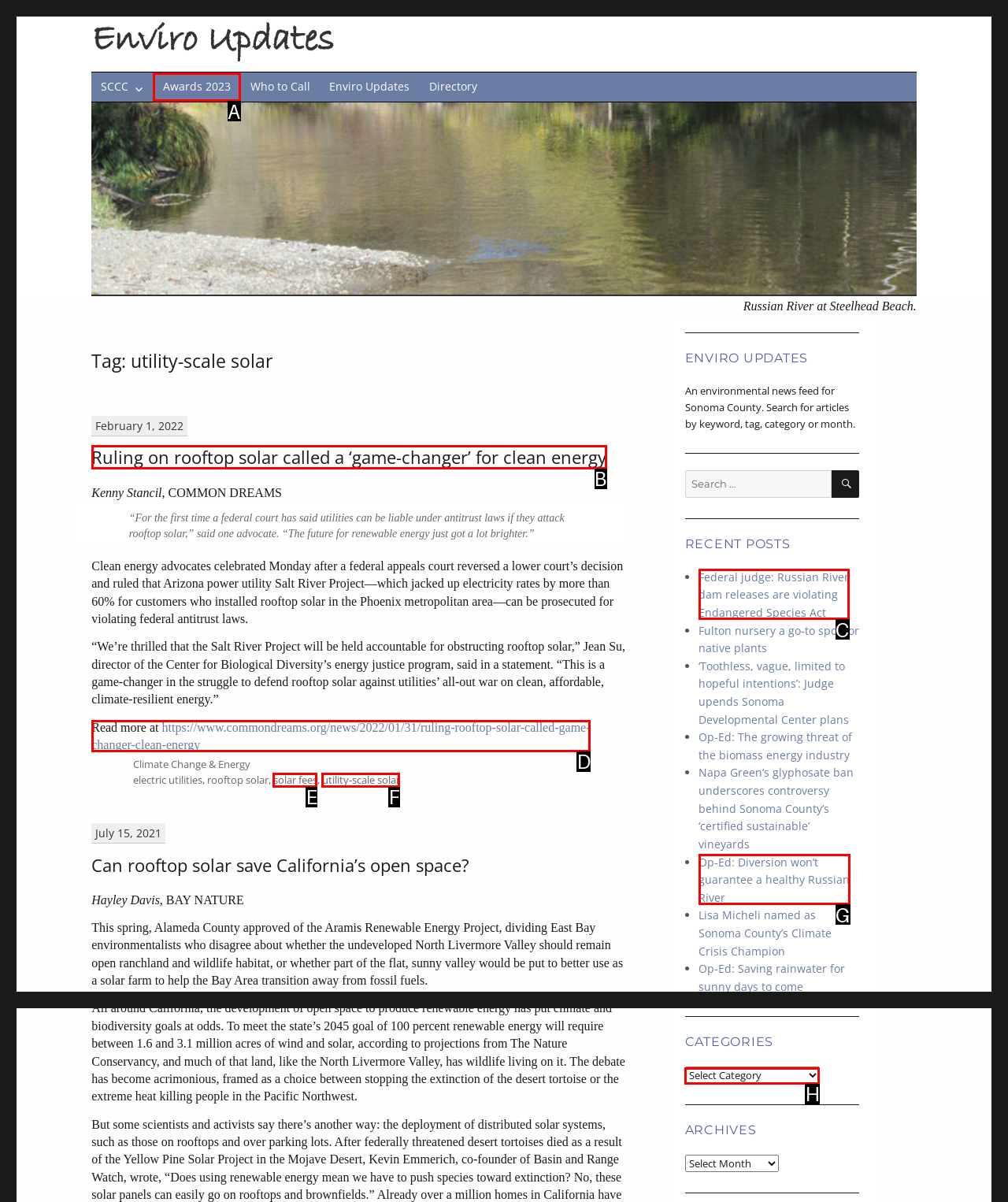Identify the correct option to click in order to accomplish the task: View the ACCJ Interview Provide your answer with the letter of the selected choice.

None